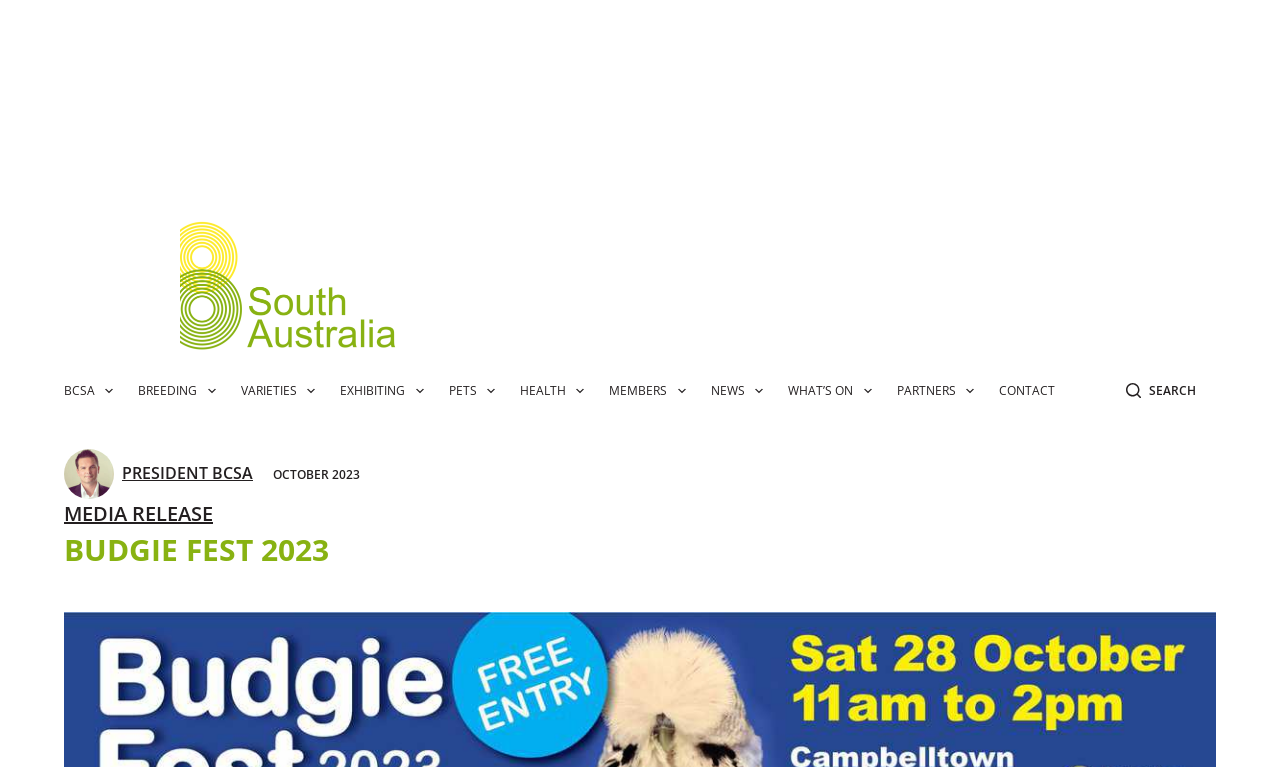Please specify the bounding box coordinates of the clickable region necessary for completing the following instruction: "Read the 'MEDIA RELEASE'". The coordinates must consist of four float numbers between 0 and 1, i.e., [left, top, right, bottom].

[0.05, 0.652, 0.166, 0.687]